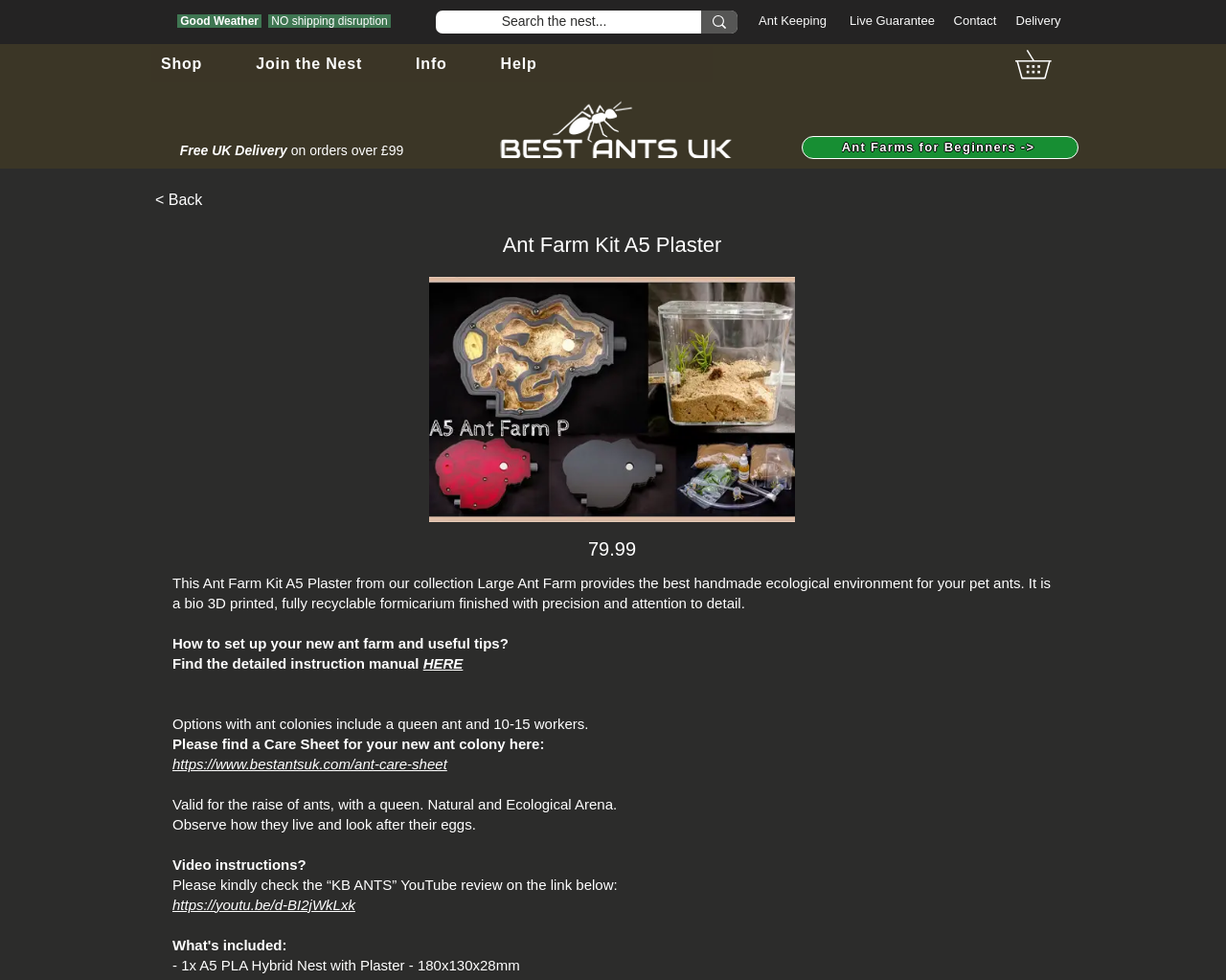Please give the bounding box coordinates of the area that should be clicked to fulfill the following instruction: "Click on Ant Keeping". The coordinates should be in the format of four float numbers from 0 to 1, i.e., [left, top, right, bottom].

[0.619, 0.014, 0.674, 0.028]